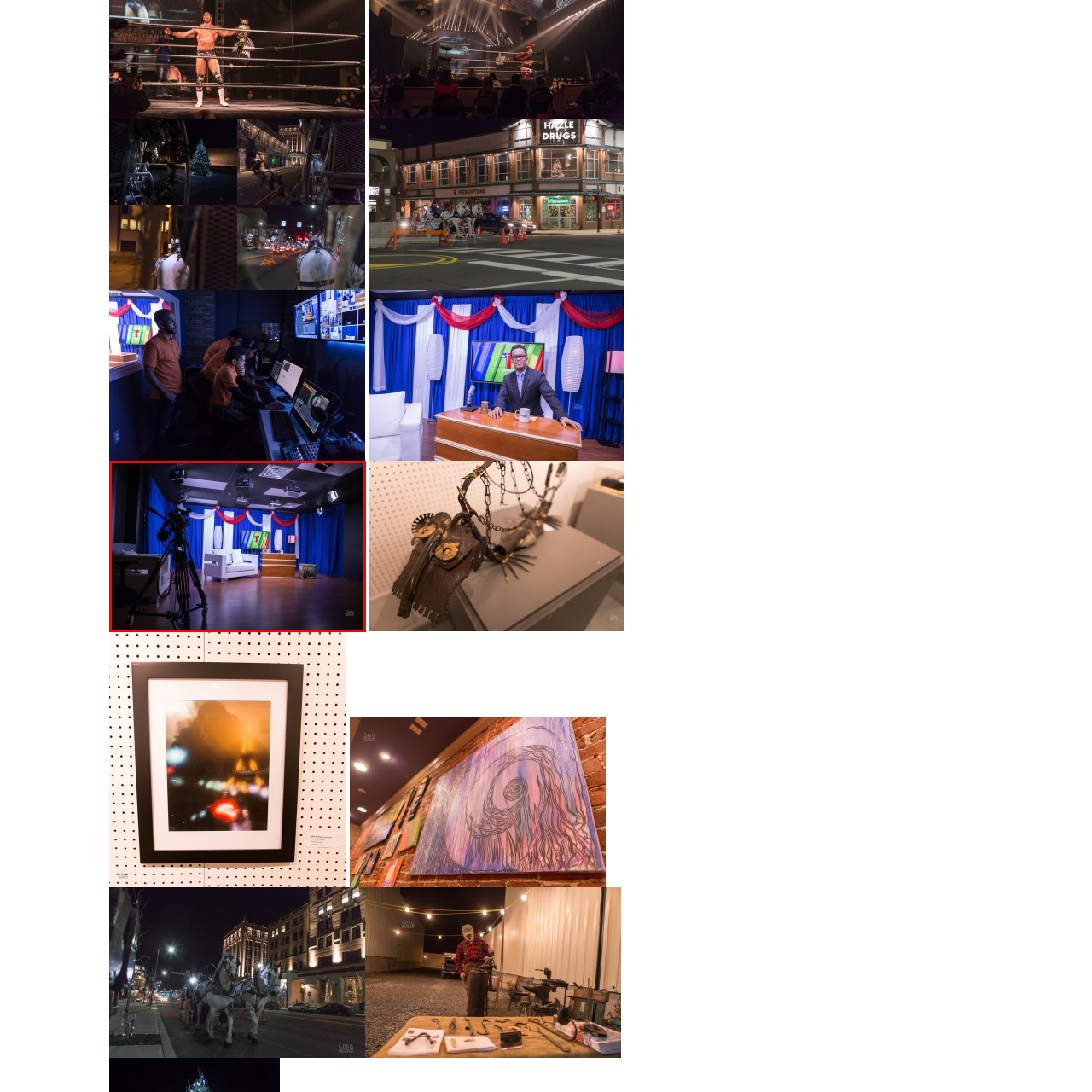Analyze the picture within the red frame, What is displayed on the monitor? 
Provide a one-word or one-phrase response.

Colorful graphics